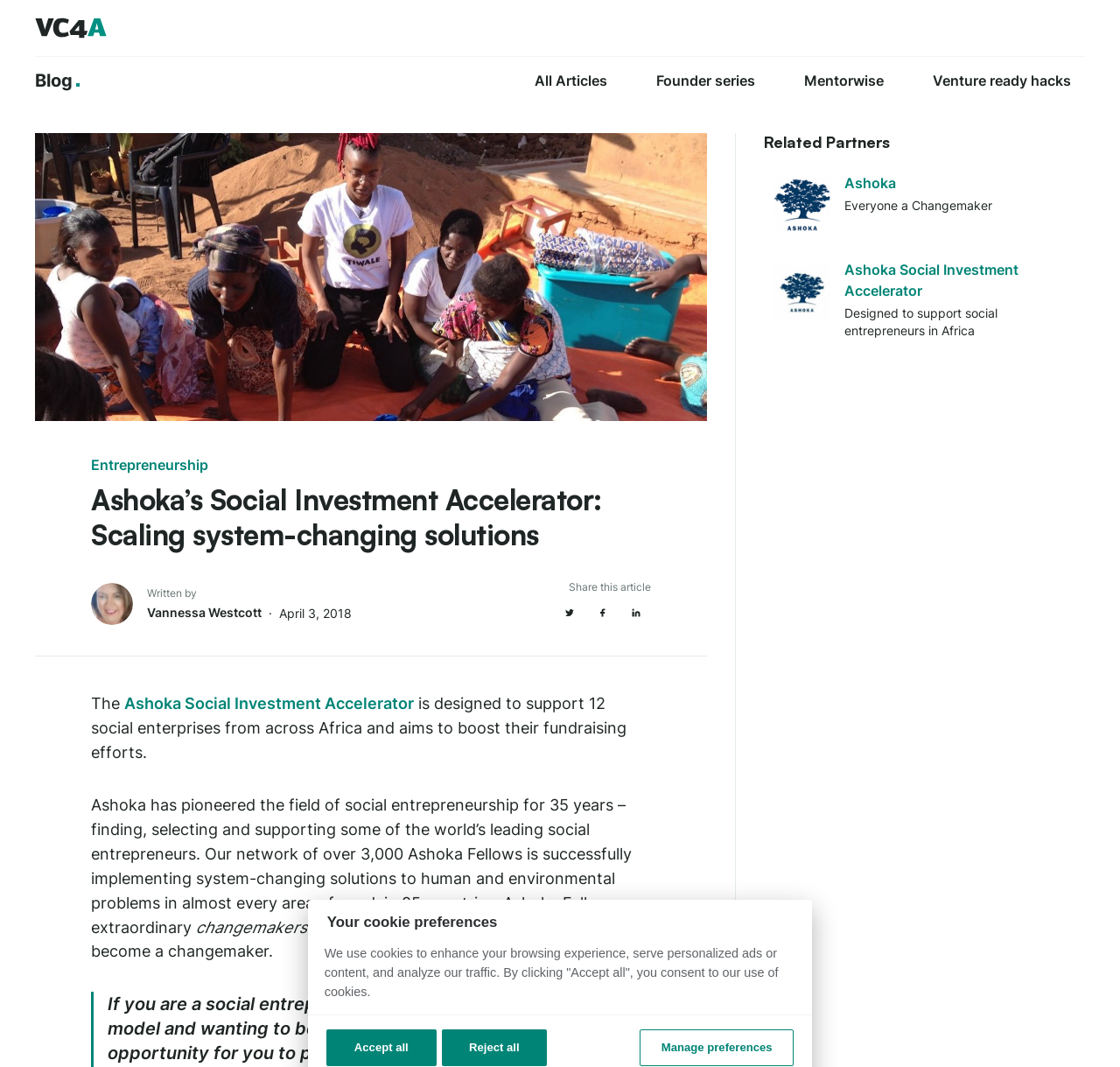Using the webpage screenshot, find the UI element described by Blog. Provide the bounding box coordinates in the format (top-left x, top-left y, bottom-right x, bottom-right y), ensuring all values are floating point numbers between 0 and 1.

[0.031, 0.066, 0.071, 0.085]